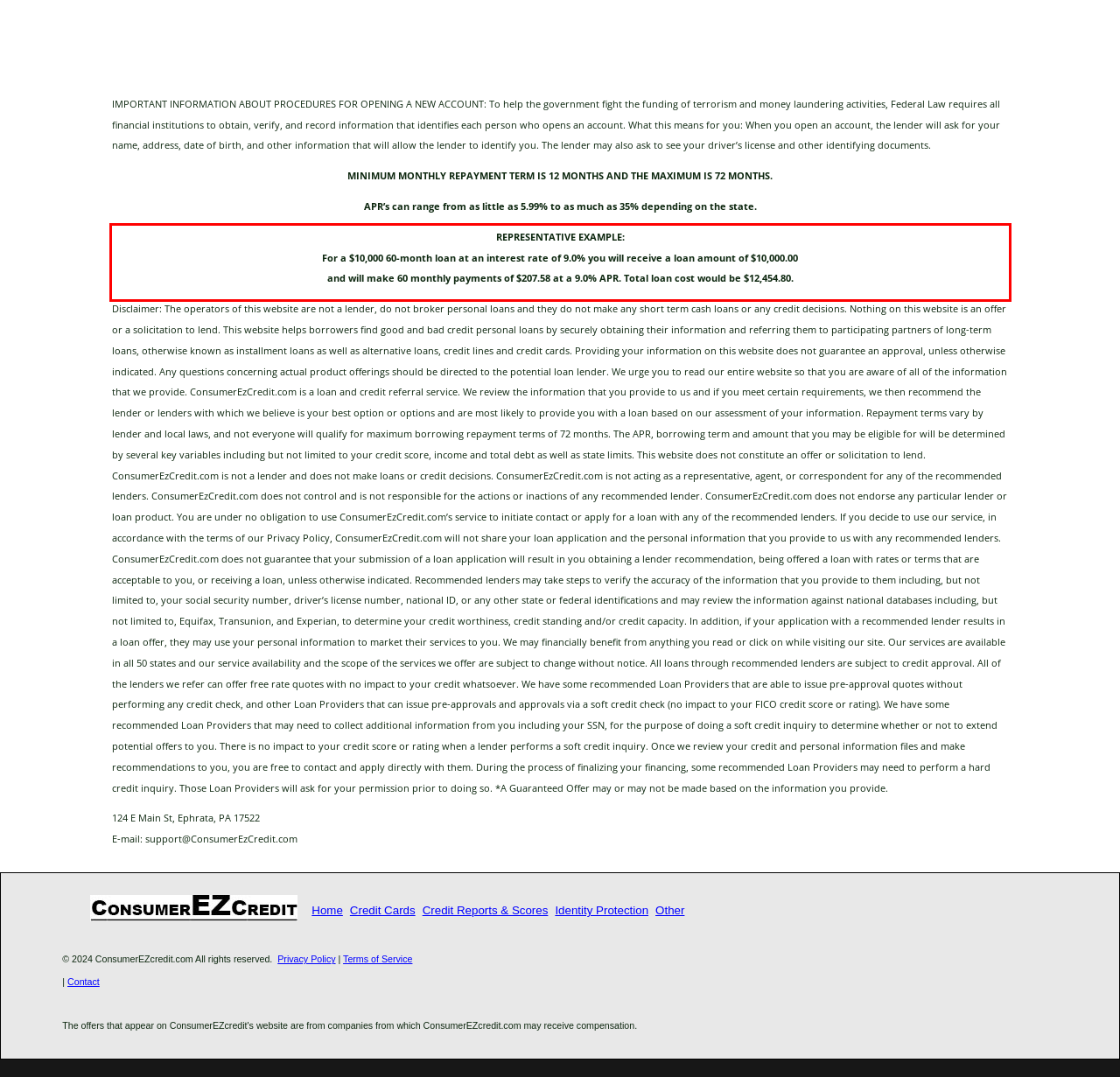Your task is to recognize and extract the text content from the UI element enclosed in the red bounding box on the webpage screenshot.

REPRESENTATIVE EXAMPLE: For a $10,000 60-month loan at an interest rate of 9.0% you will receive a loan amount of $10,000.00 and will make 60 monthly payments of $207.58 at a 9.0% APR. Total loan cost would be $12,454.80.